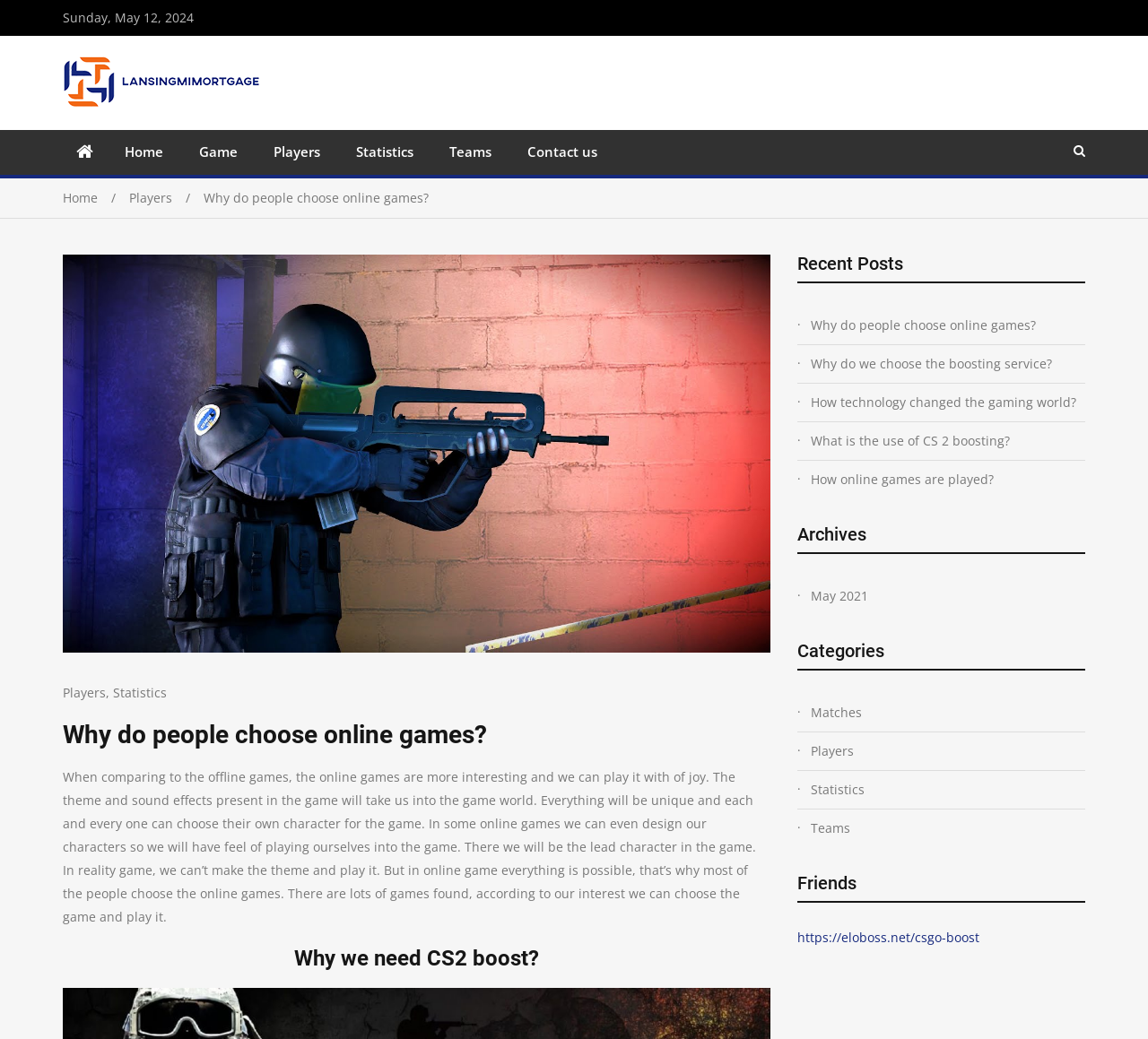What is the theme of the online games discussed on the webpage?
Using the information from the image, give a concise answer in one word or a short phrase.

Unique and customizable